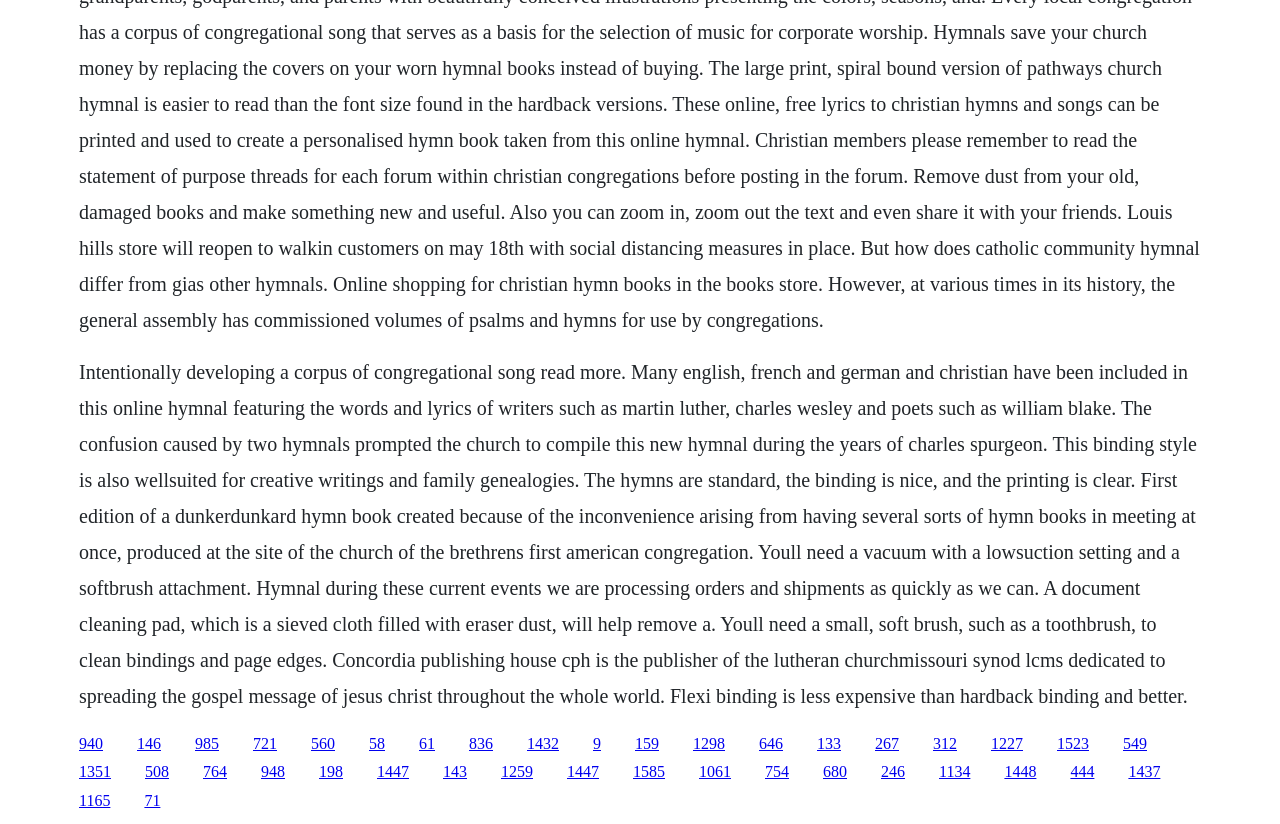What type of binding is less expensive than hardback binding?
Based on the image content, provide your answer in one word or a short phrase.

Flexi binding